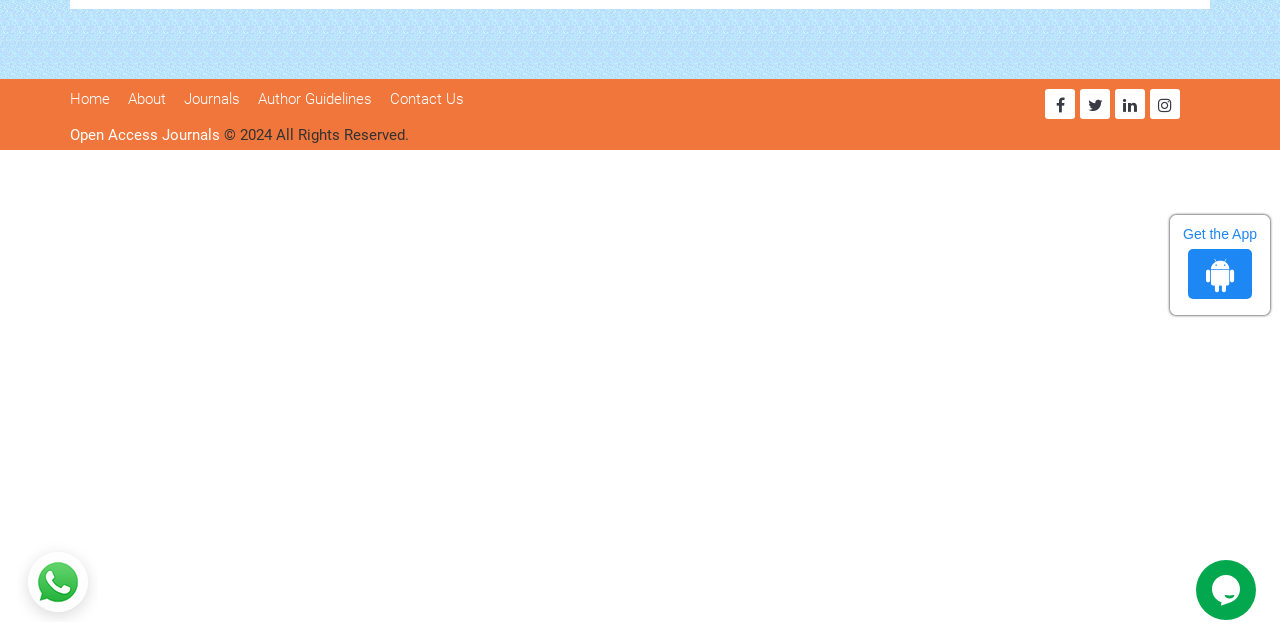Find the bounding box coordinates for the HTML element described in this sentence: "Author Guidelines". Provide the coordinates as four float numbers between 0 and 1, in the format [left, top, right, bottom].

[0.202, 0.14, 0.291, 0.168]